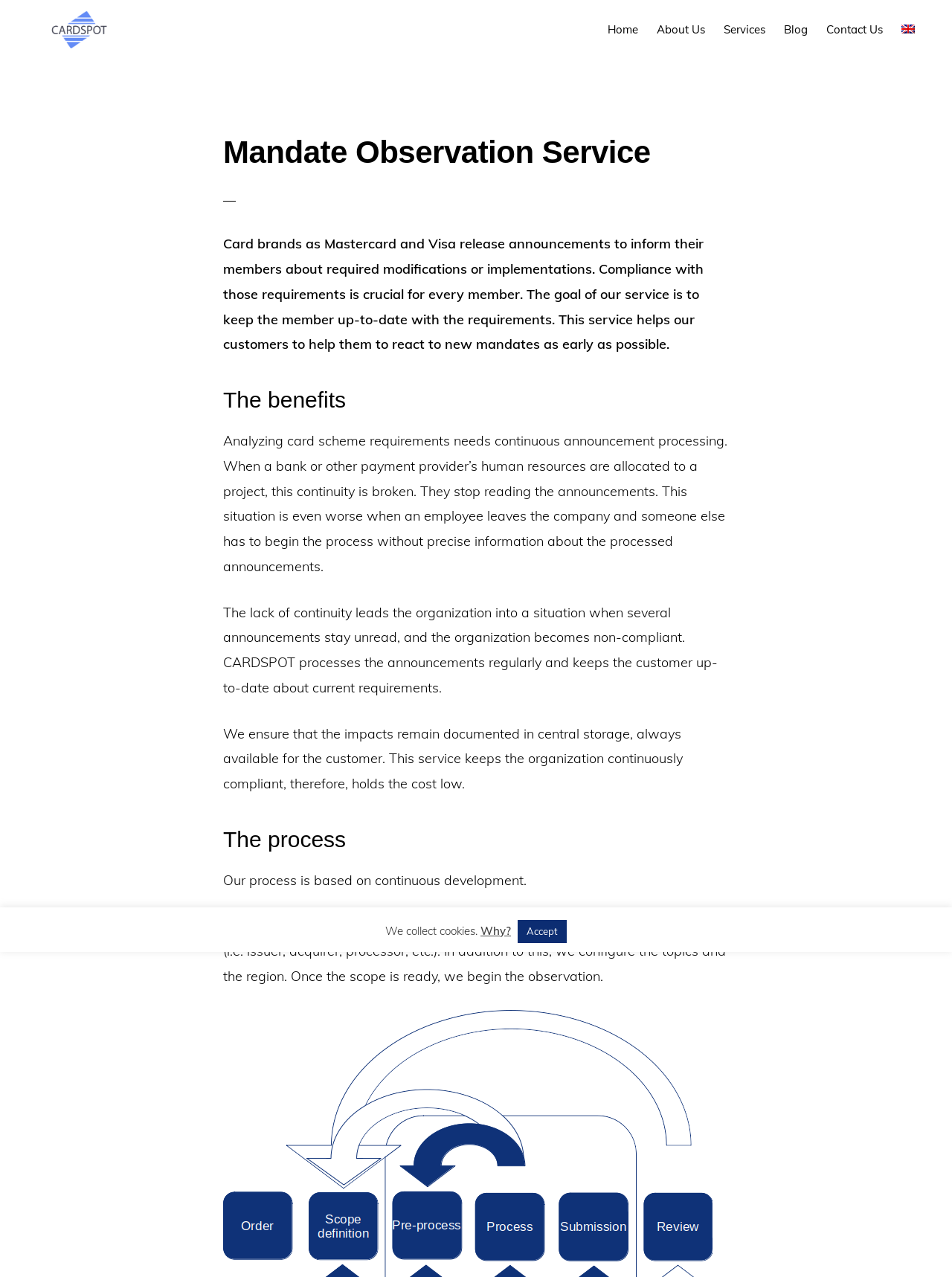Determine the bounding box coordinates of the region that needs to be clicked to achieve the task: "Contact Us".

[0.86, 0.007, 0.935, 0.039]